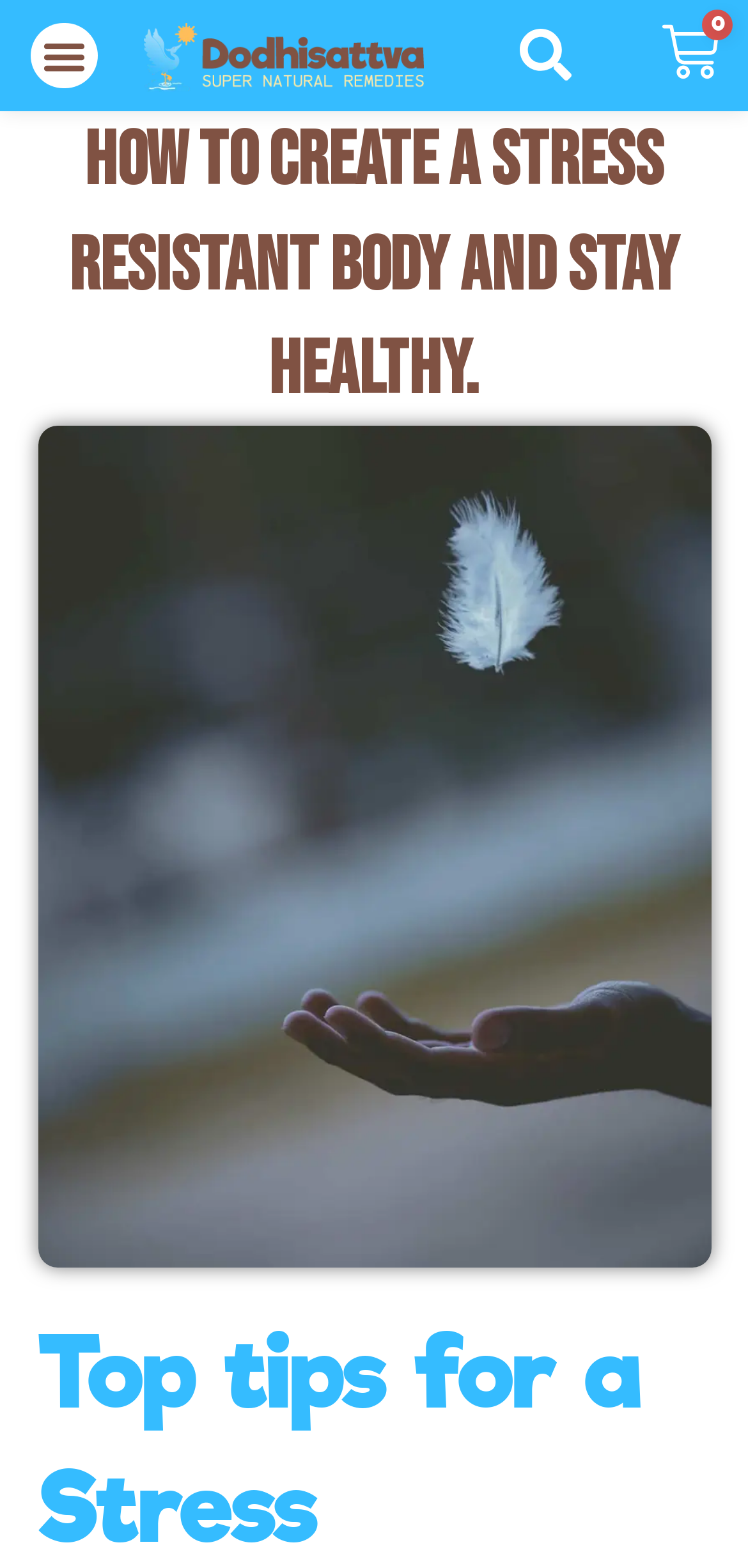Use a single word or phrase to answer the question: What is the theme of the image below the heading?

Calm